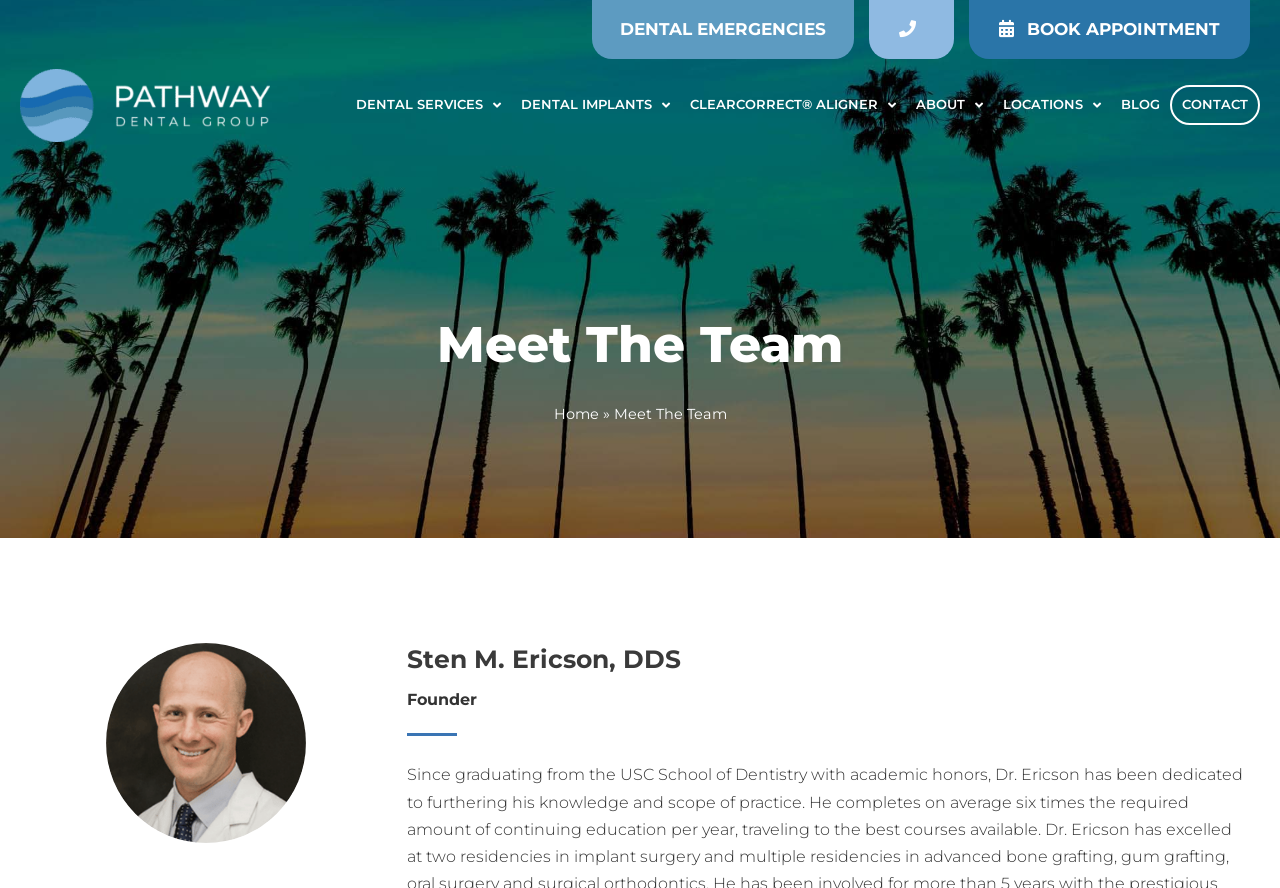Determine the bounding box coordinates of the UI element described below. Use the format (top-left x, top-left y, bottom-right x, bottom-right y) with floating point numbers between 0 and 1: Dental Implants

[0.399, 0.096, 0.531, 0.141]